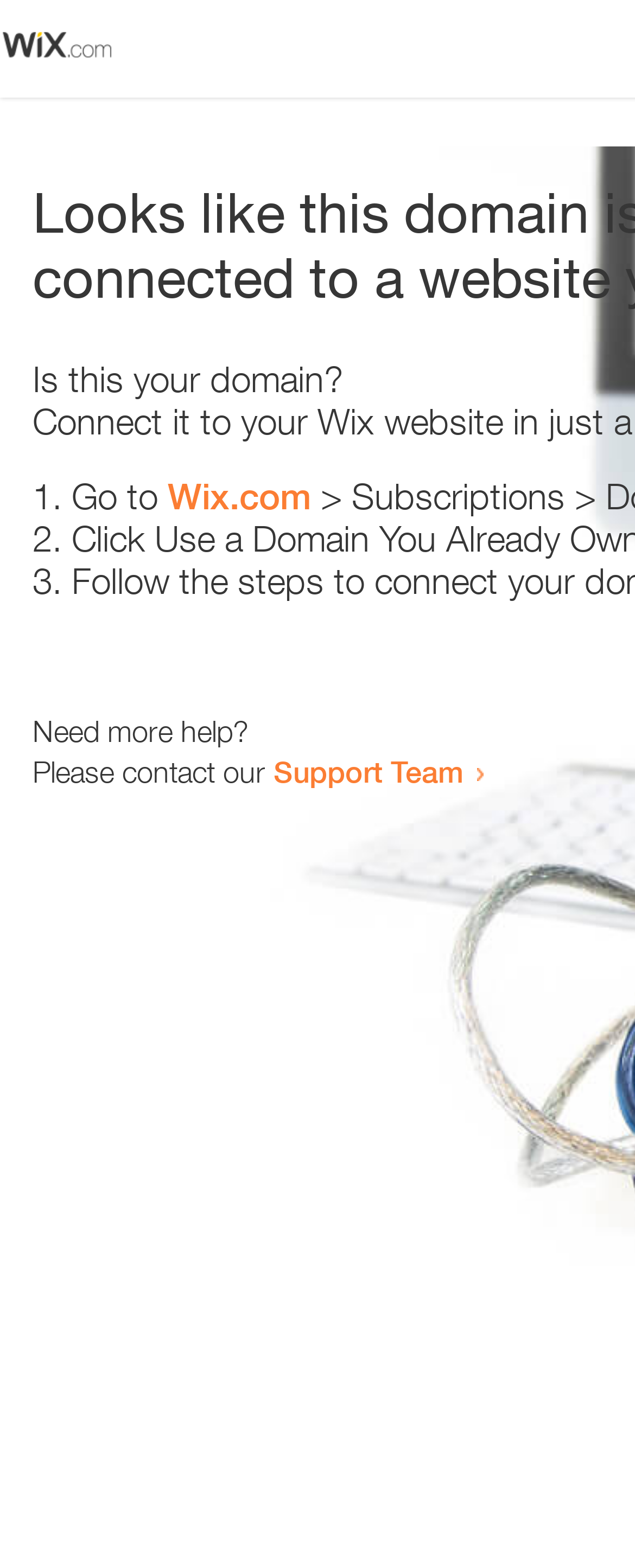Using the webpage screenshot, find the UI element described by Support Team. Provide the bounding box coordinates in the format (top-left x, top-left y, bottom-right x, bottom-right y), ensuring all values are floating point numbers between 0 and 1.

[0.431, 0.48, 0.731, 0.503]